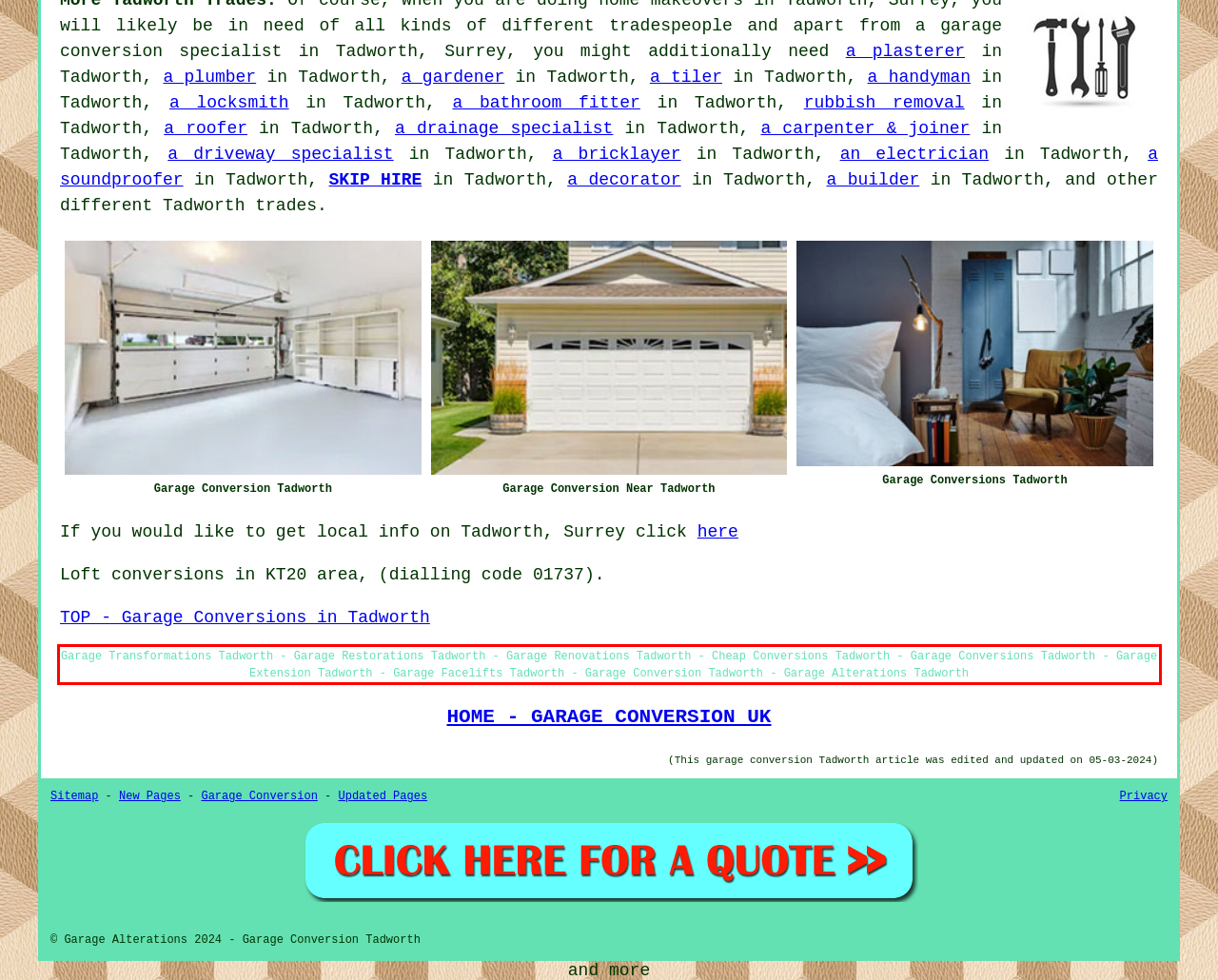Examine the webpage screenshot and use OCR to recognize and output the text within the red bounding box.

Garage Transformations Tadworth - Garage Restorations Tadworth - Garage Renovations Tadworth - Cheap Conversions Tadworth - Garage Conversions Tadworth - Garage Extension Tadworth - Garage Facelifts Tadworth - Garage Conversion Tadworth - Garage Alterations Tadworth